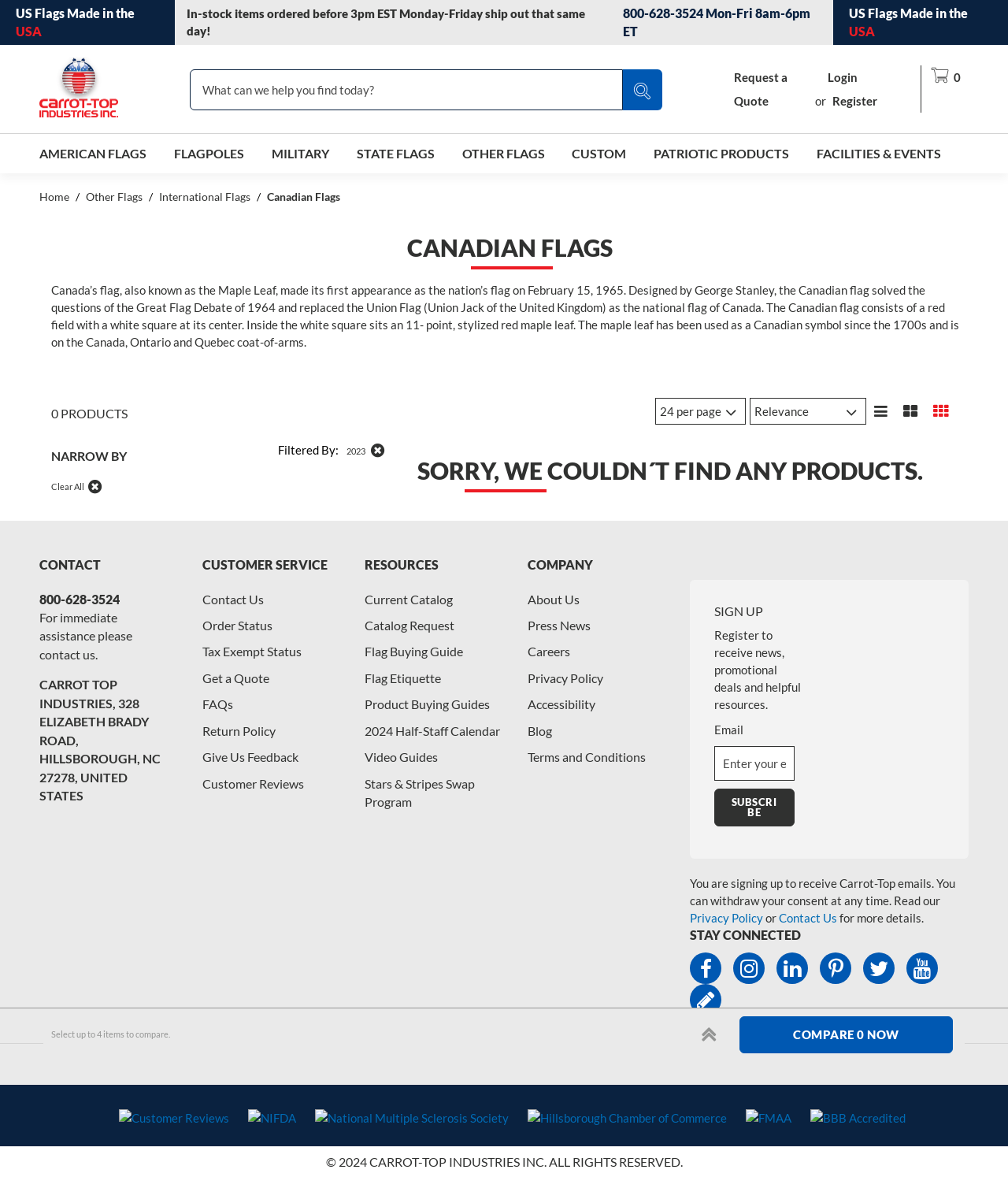Based on the element description, predict the bounding box coordinates (top-left x, top-left y, bottom-right x, bottom-right y) for the UI element in the screenshot: Privacy Policy

[0.684, 0.774, 0.757, 0.786]